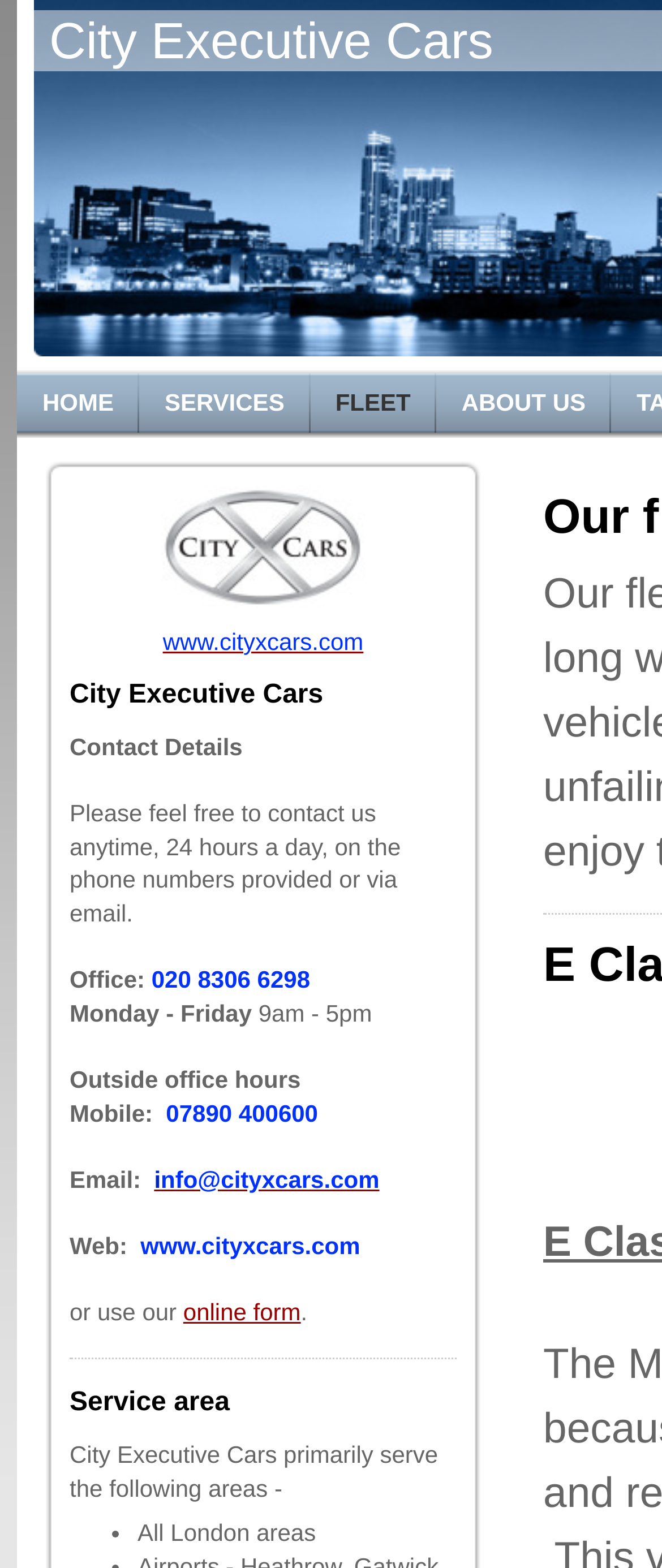Refer to the screenshot and answer the following question in detail:
What is the email address to contact?

I found the email address to contact by looking at the contact details section, where it says 'Email:' followed by a link to 'info@cityxcars.com'.